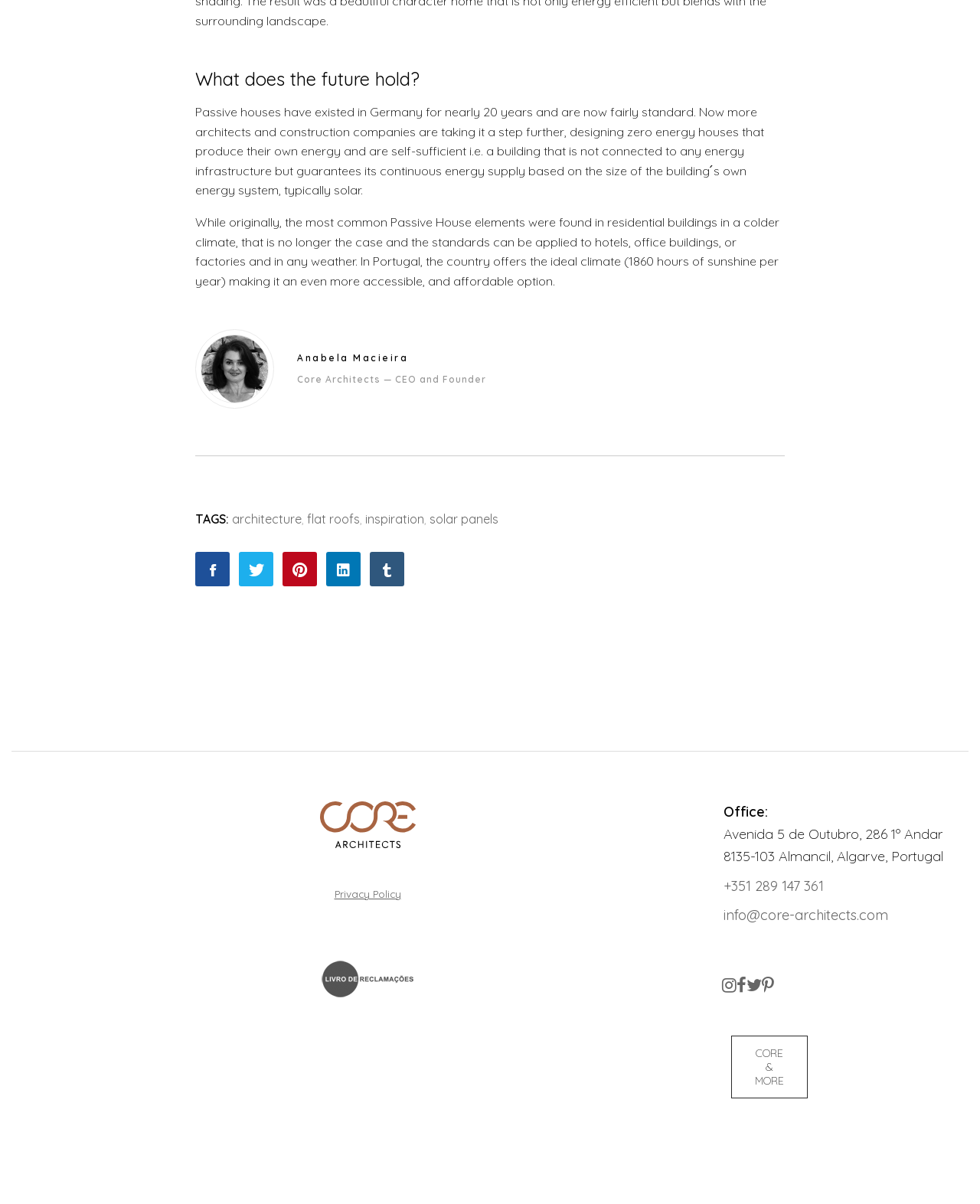Specify the bounding box coordinates for the region that must be clicked to perform the given instruction: "Check the office address".

[0.738, 0.685, 0.962, 0.7]